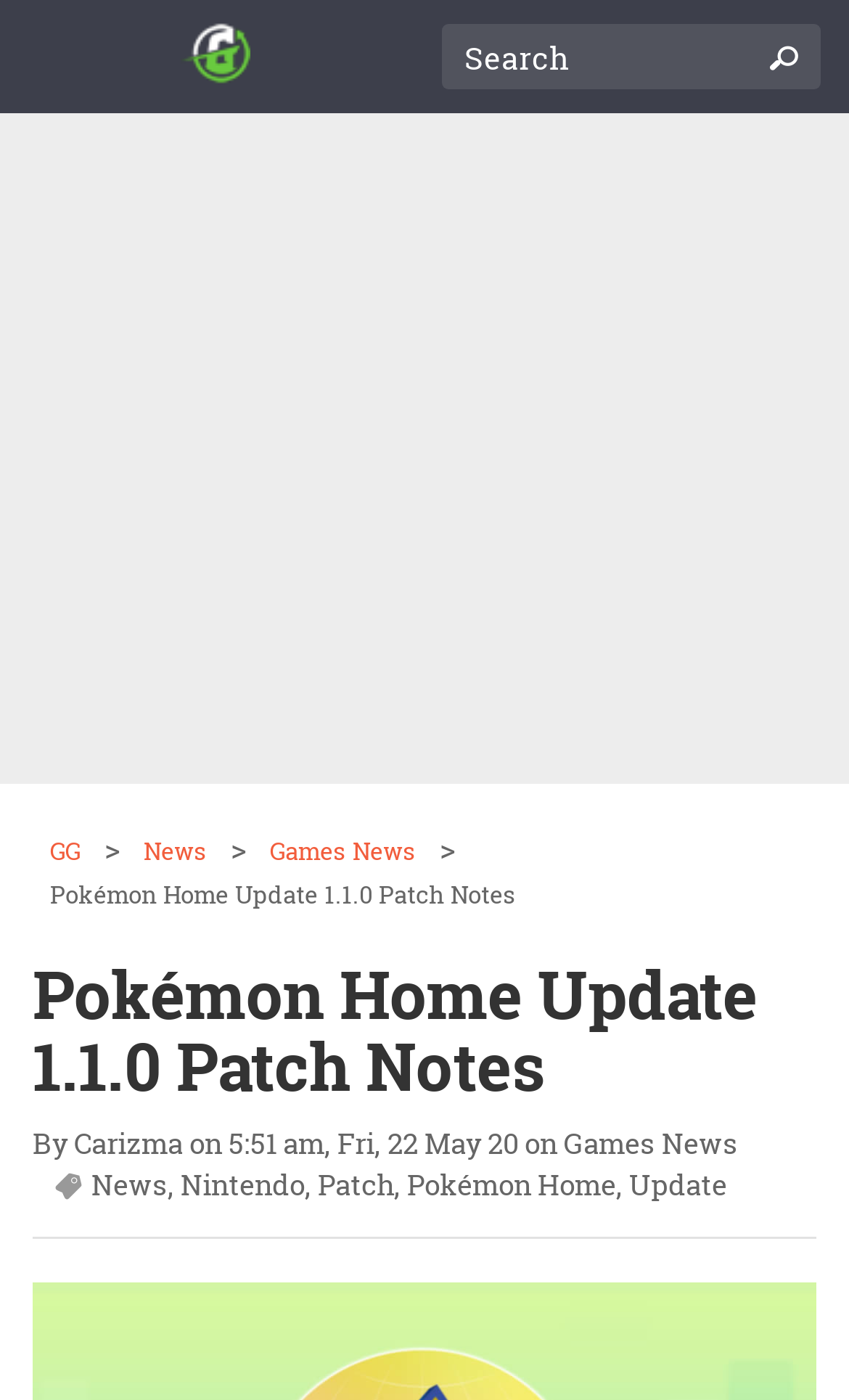Please give a short response to the question using one word or a phrase:
Who wrote the patch notes?

Carizma